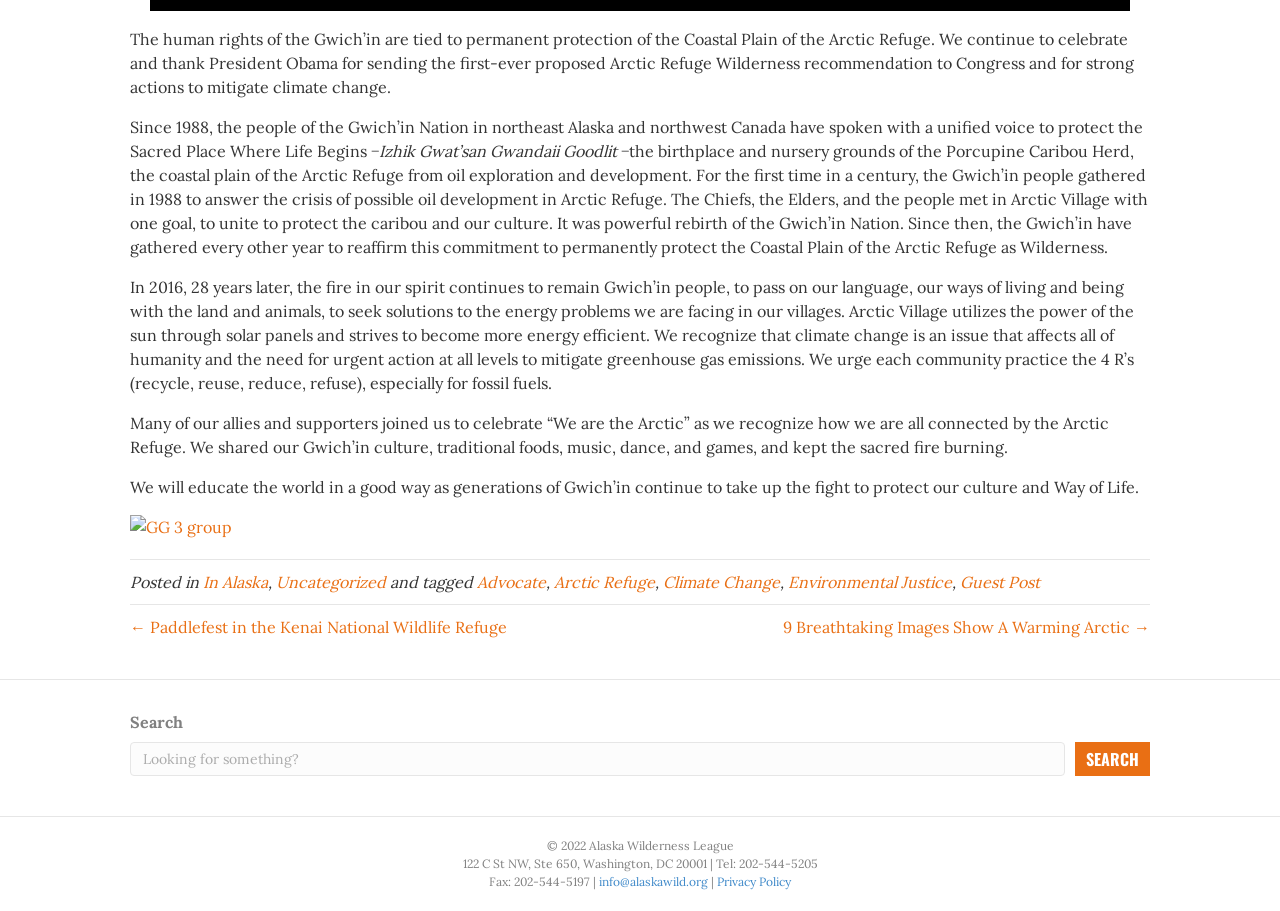What is the name of the organization mentioned at the bottom of the webpage?
Look at the image and answer the question using a single word or phrase.

Alaska Wilderness League